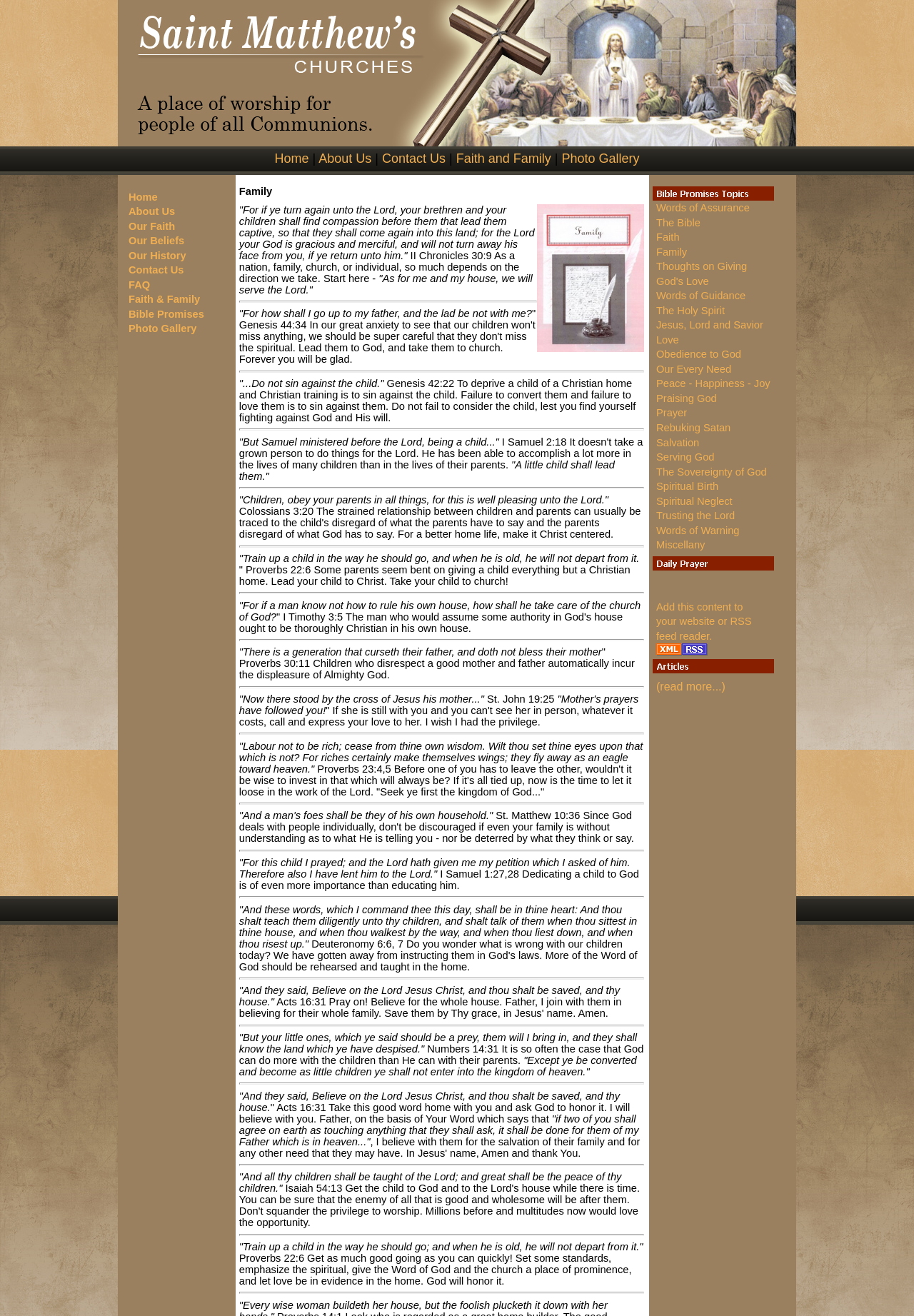Pinpoint the bounding box coordinates of the element that must be clicked to accomplish the following instruction: "Click on 'Home'". The coordinates should be in the format of four float numbers between 0 and 1, i.e., [left, top, right, bottom].

[0.3, 0.115, 0.338, 0.126]